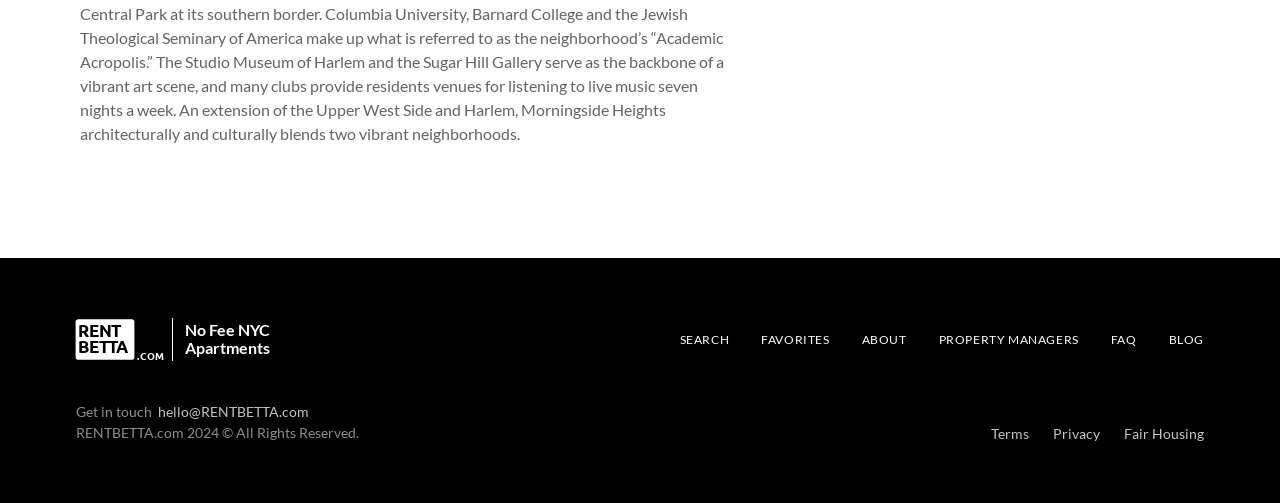Please identify the coordinates of the bounding box for the clickable region that will accomplish this instruction: "Search for apartments".

[0.531, 0.66, 0.57, 0.692]